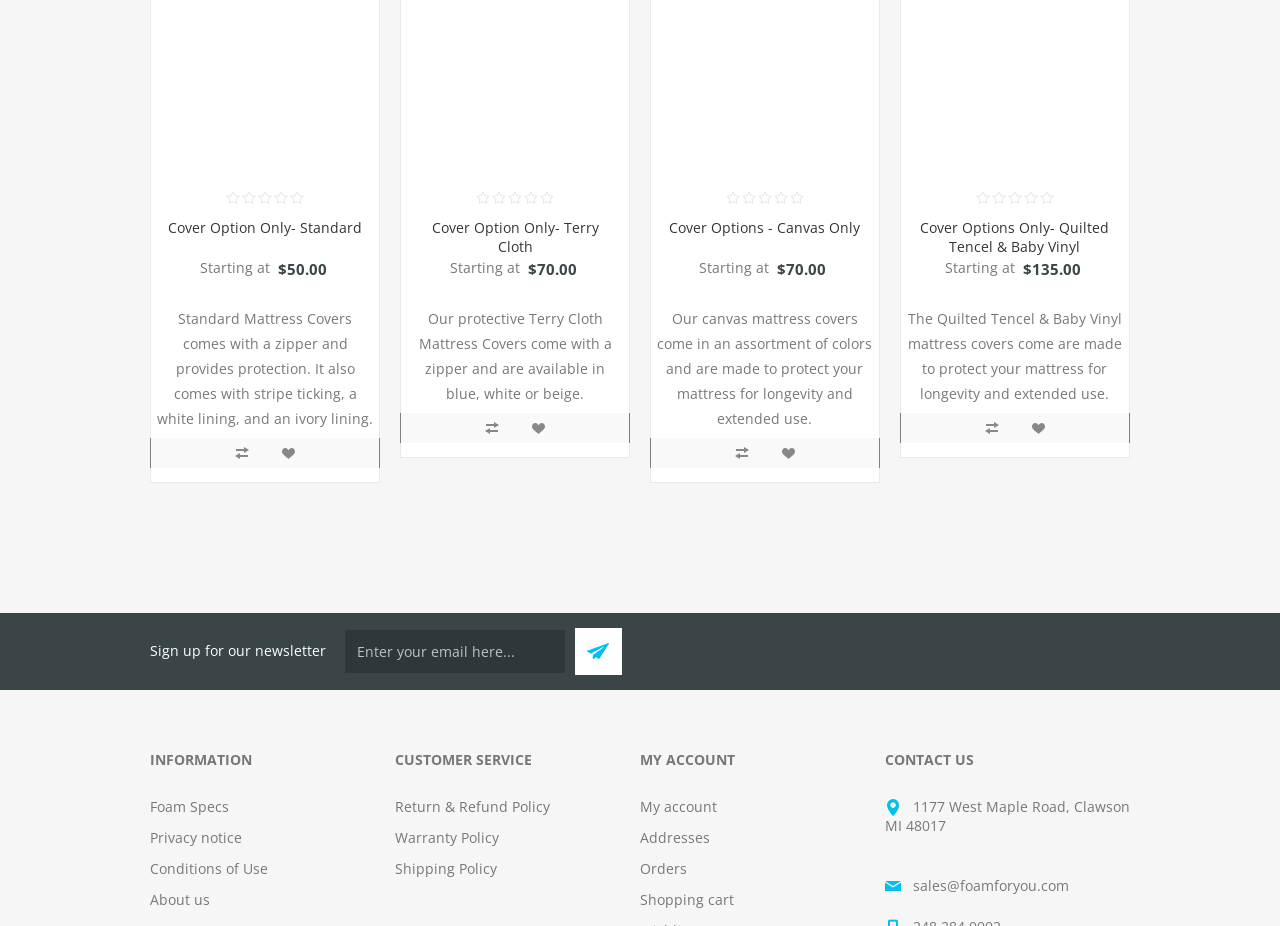Respond to the question with just a single word or phrase: 
What is the address of the company?

1177 West Maple Road, Clawson MI 48017